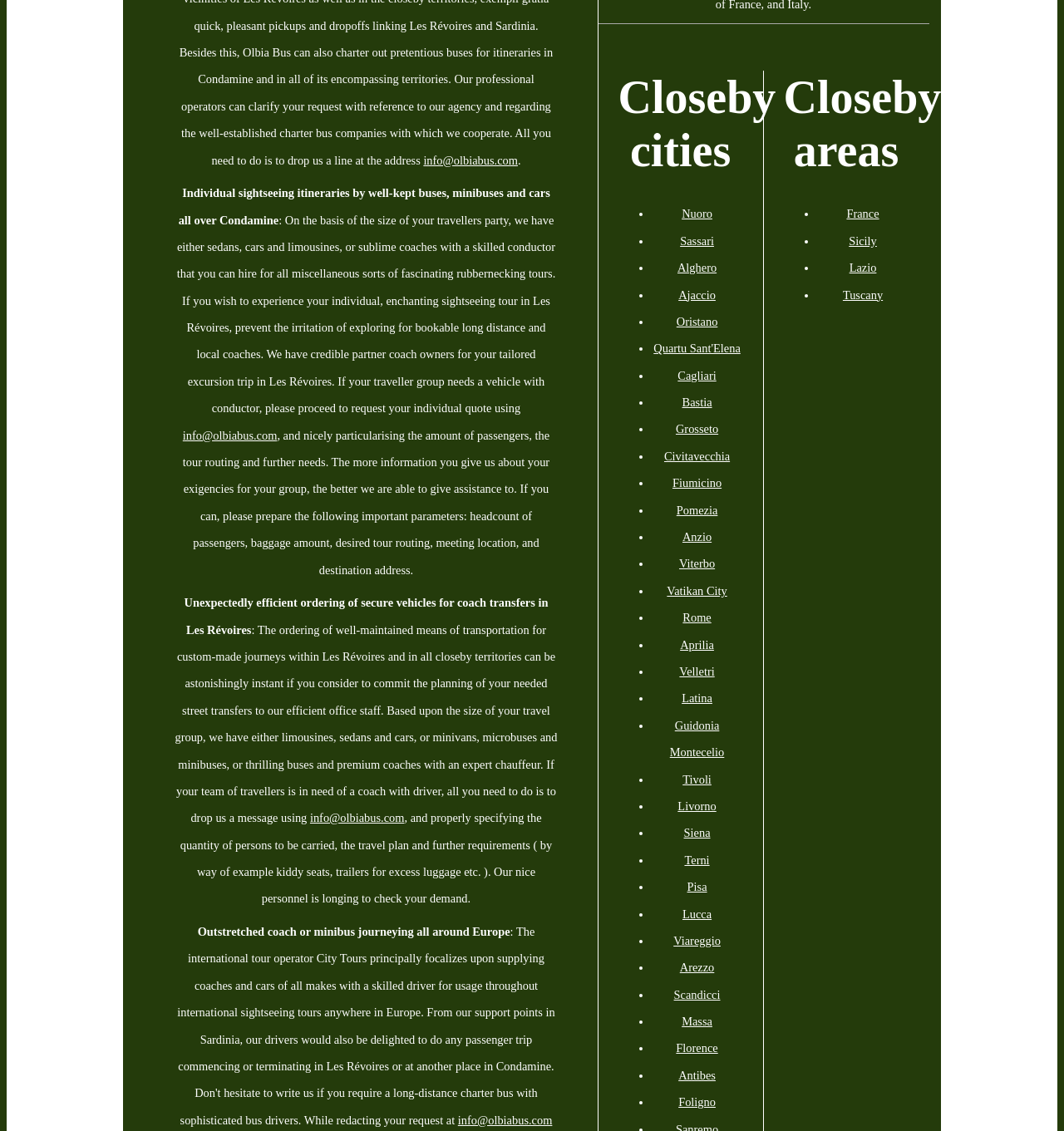Please identify the bounding box coordinates of where to click in order to follow the instruction: "Visit the website of Nuoro".

[0.641, 0.183, 0.669, 0.195]